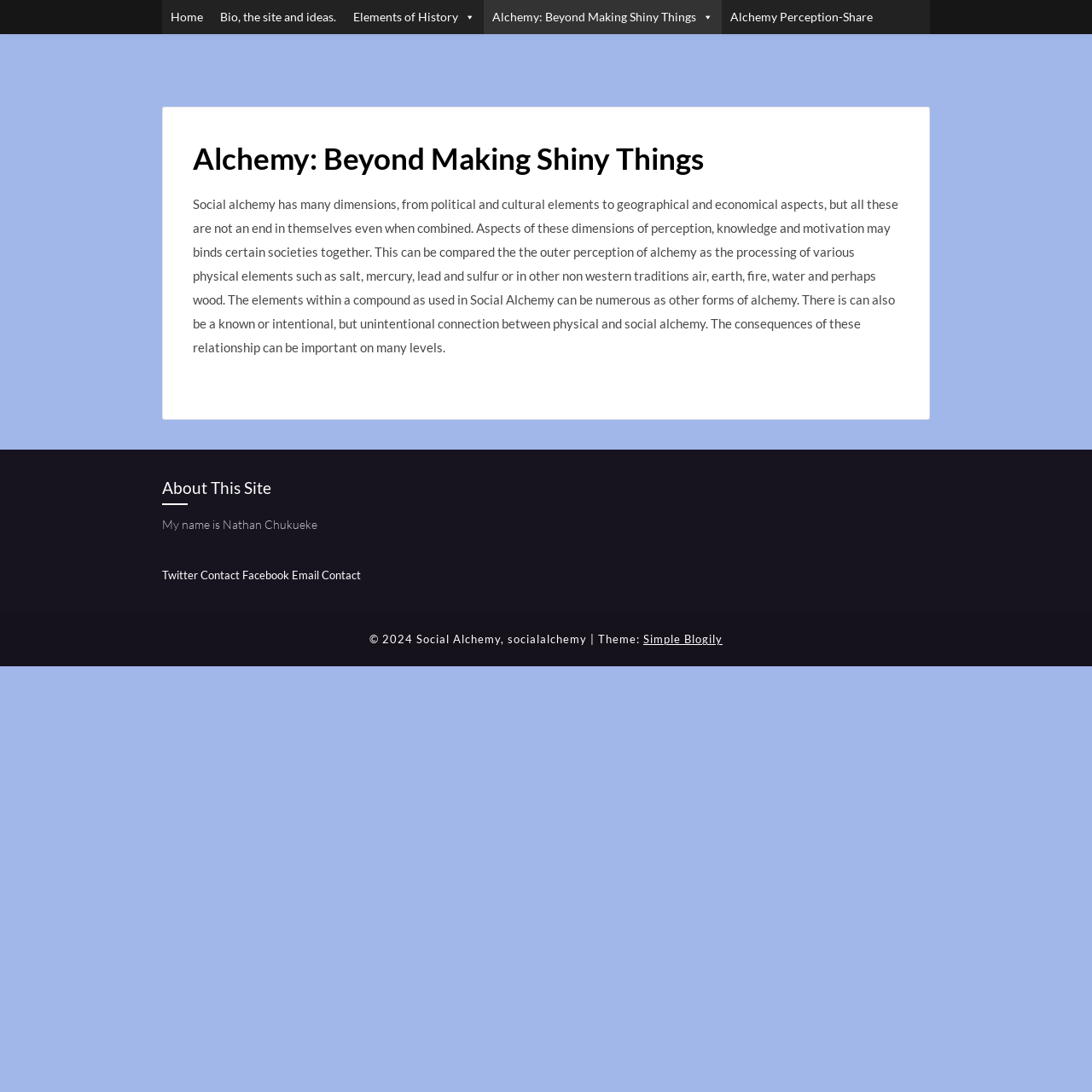Who is the author of this webpage?
Based on the visual information, provide a detailed and comprehensive answer.

In the 'About This Site' section, there is a heading and a static text that says 'My name is Nathan Chukueke', which indicates that Nathan Chukueke is the author of this webpage.